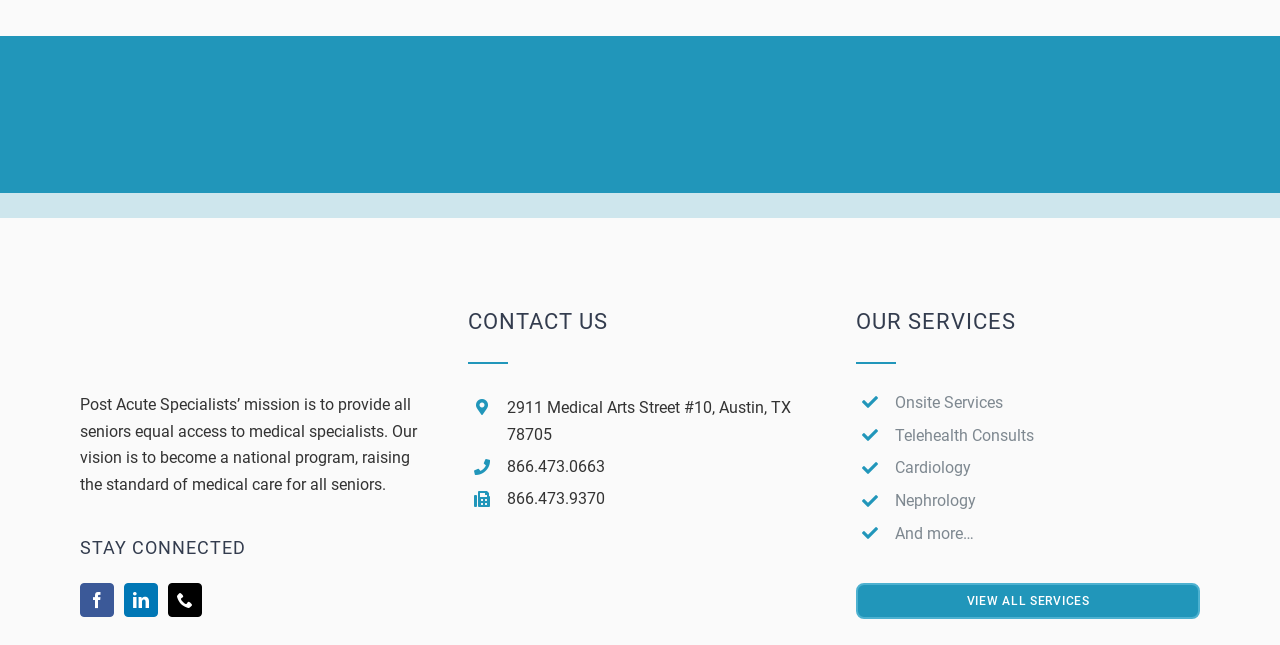What is the address of the company?
Use the image to give a comprehensive and detailed response to the question.

The address of the company can be found in the StaticText element with the text '2911 Medical Arts Street #10, Austin, TX 78705', which provides the location of the company.